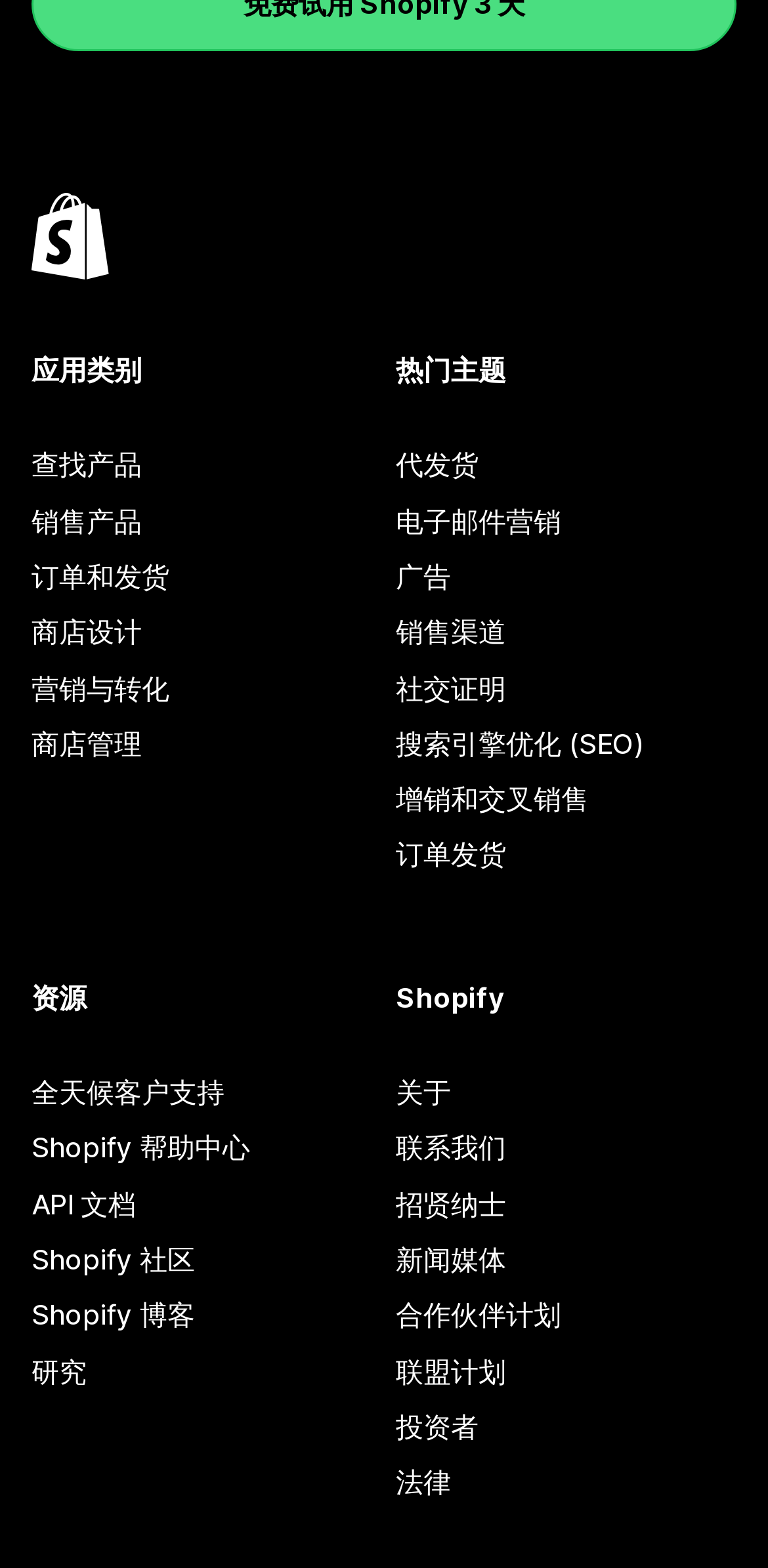What kind of support is available?
Based on the image content, provide your answer in one word or a short phrase.

全天候客户支持